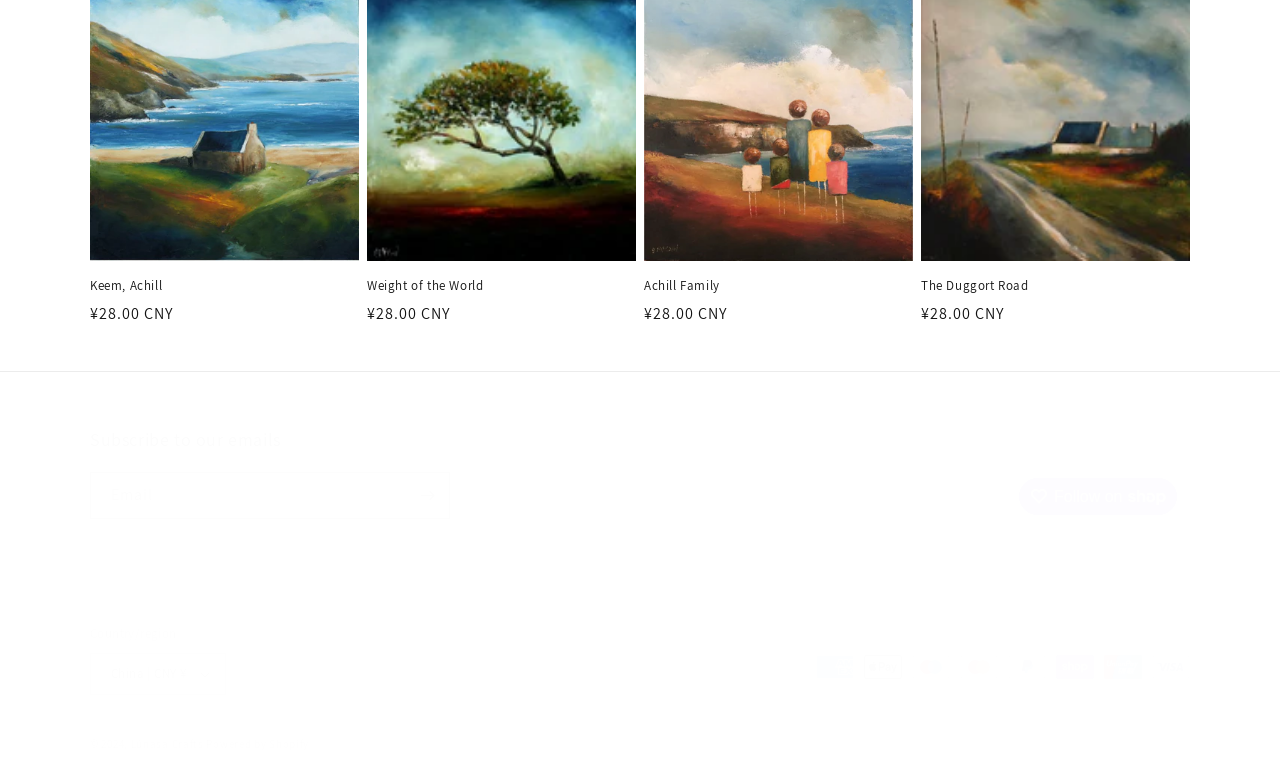Please respond to the question using a single word or phrase:
What is the purpose of the textbox?

Email